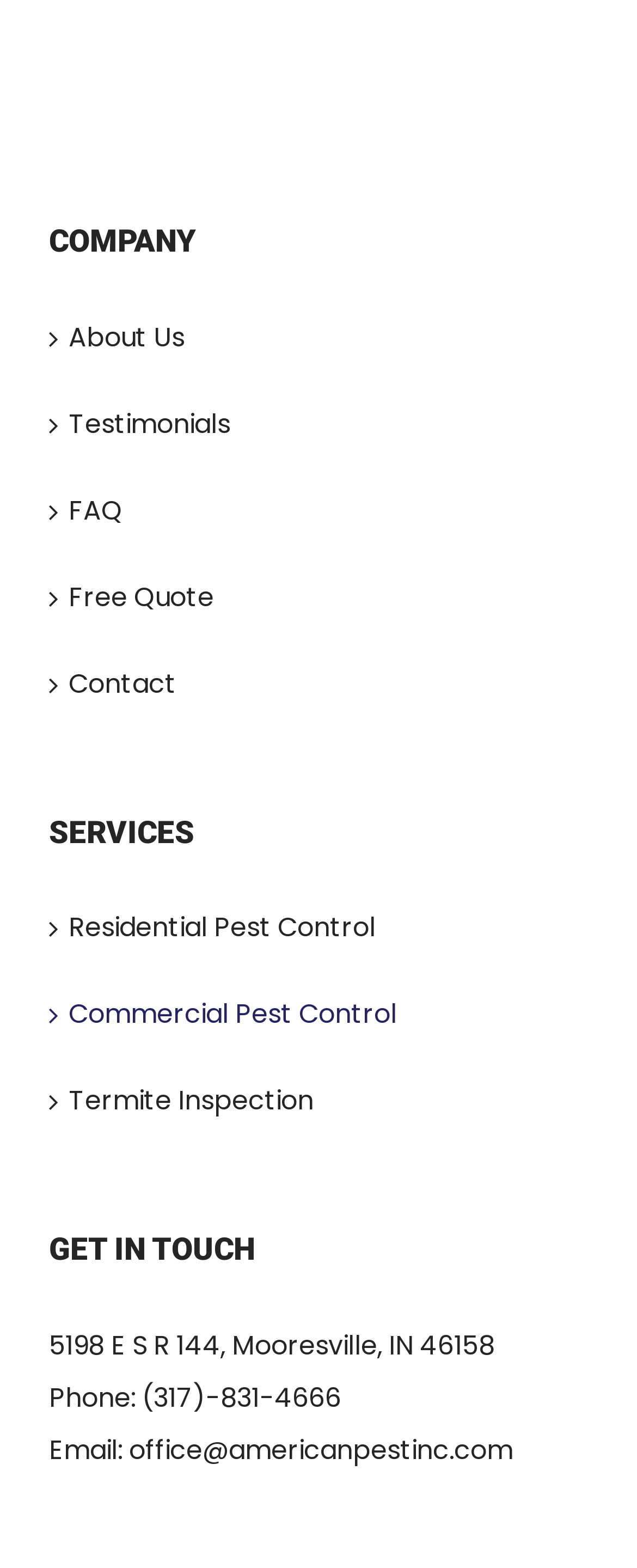What services does the company offer?
Please provide a single word or phrase as the answer based on the screenshot.

Residential Pest Control, Commercial Pest Control, Termite Inspection